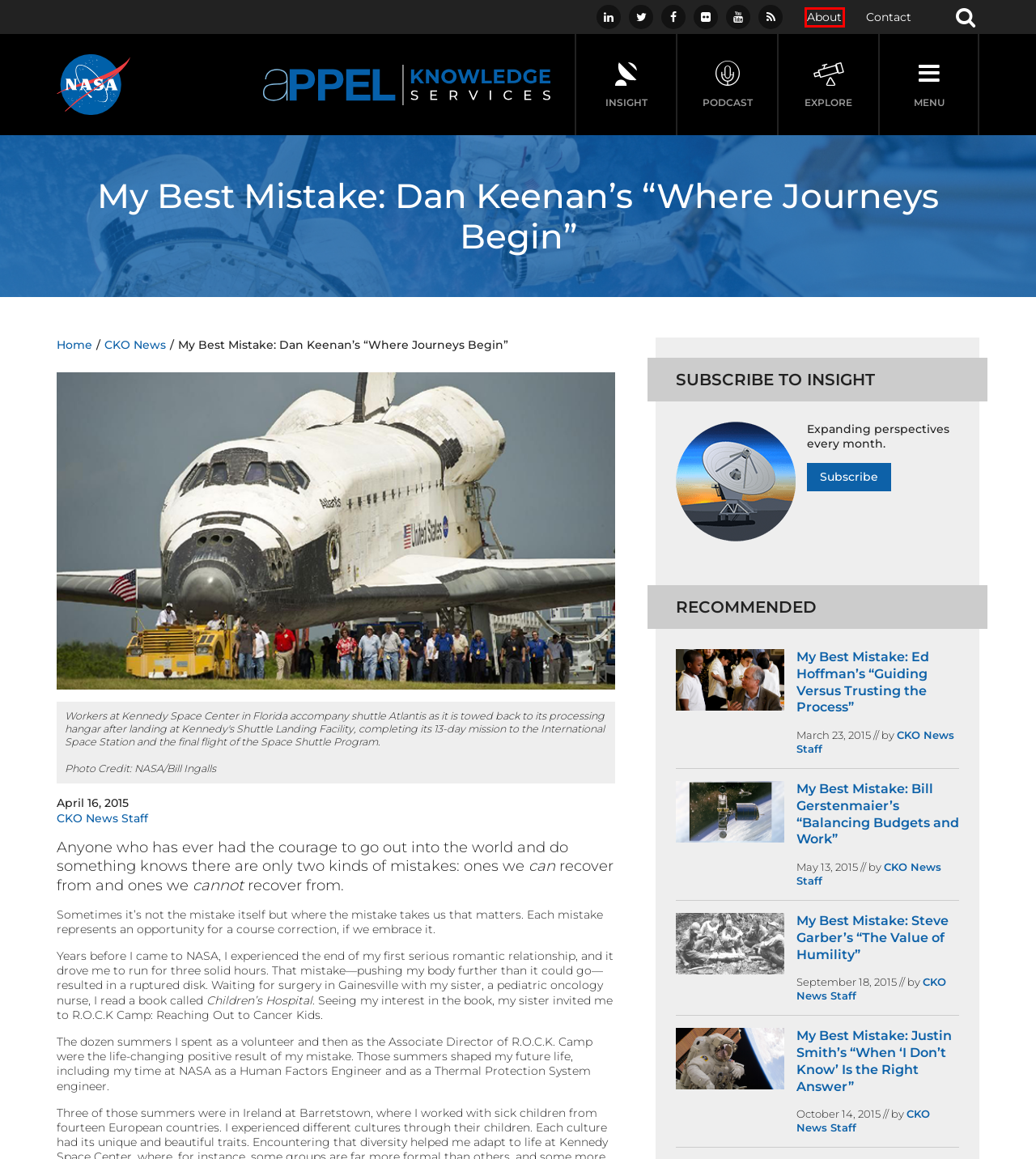Look at the screenshot of a webpage where a red bounding box surrounds a UI element. Your task is to select the best-matching webpage description for the new webpage after you click the element within the bounding box. The available options are:
A. Subscribe | APPEL Knowledge Services
B. My Best Mistake: Ed Hoffman’s “Guiding Versus Trusting the Process” | APPEL Knowledge Services
C. CKO News Staff | APPEL Knowledge Services
D. My Best Mistake: Steve Garber’s “The Value of Humility” | APPEL Knowledge Services
E. APPEL Knowledge Services
F. About APPEL Knowledge Services | APPEL Knowledge Services
G. CKO News | APPEL Knowledge Services
H. NASA

F